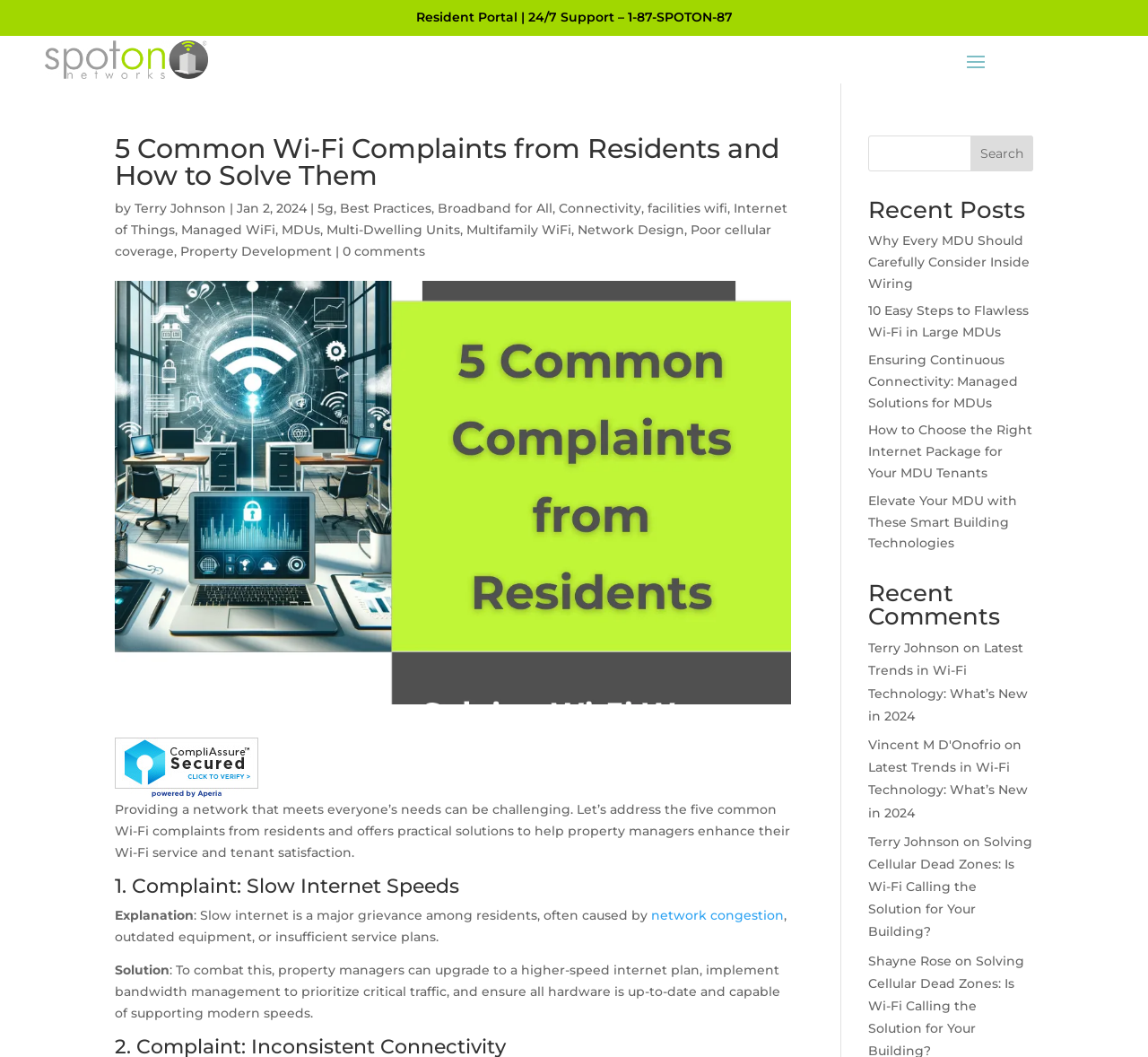Show the bounding box coordinates of the region that should be clicked to follow the instruction: "Go to wedding page."

None